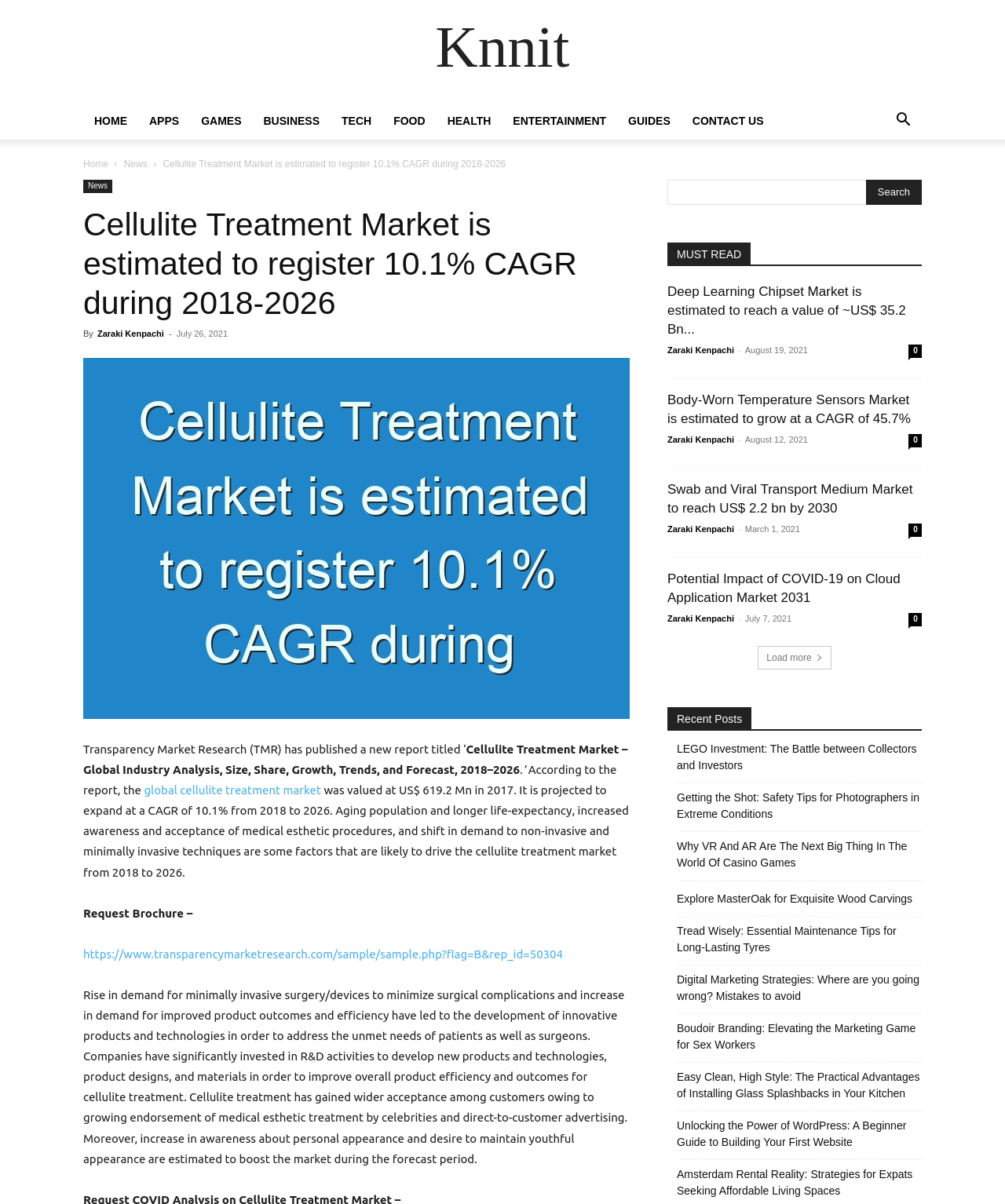Please identify and generate the text content of the webpage's main heading.

Cellulite Treatment Market is estimated to register 10.1% CAGR during 2018-2026